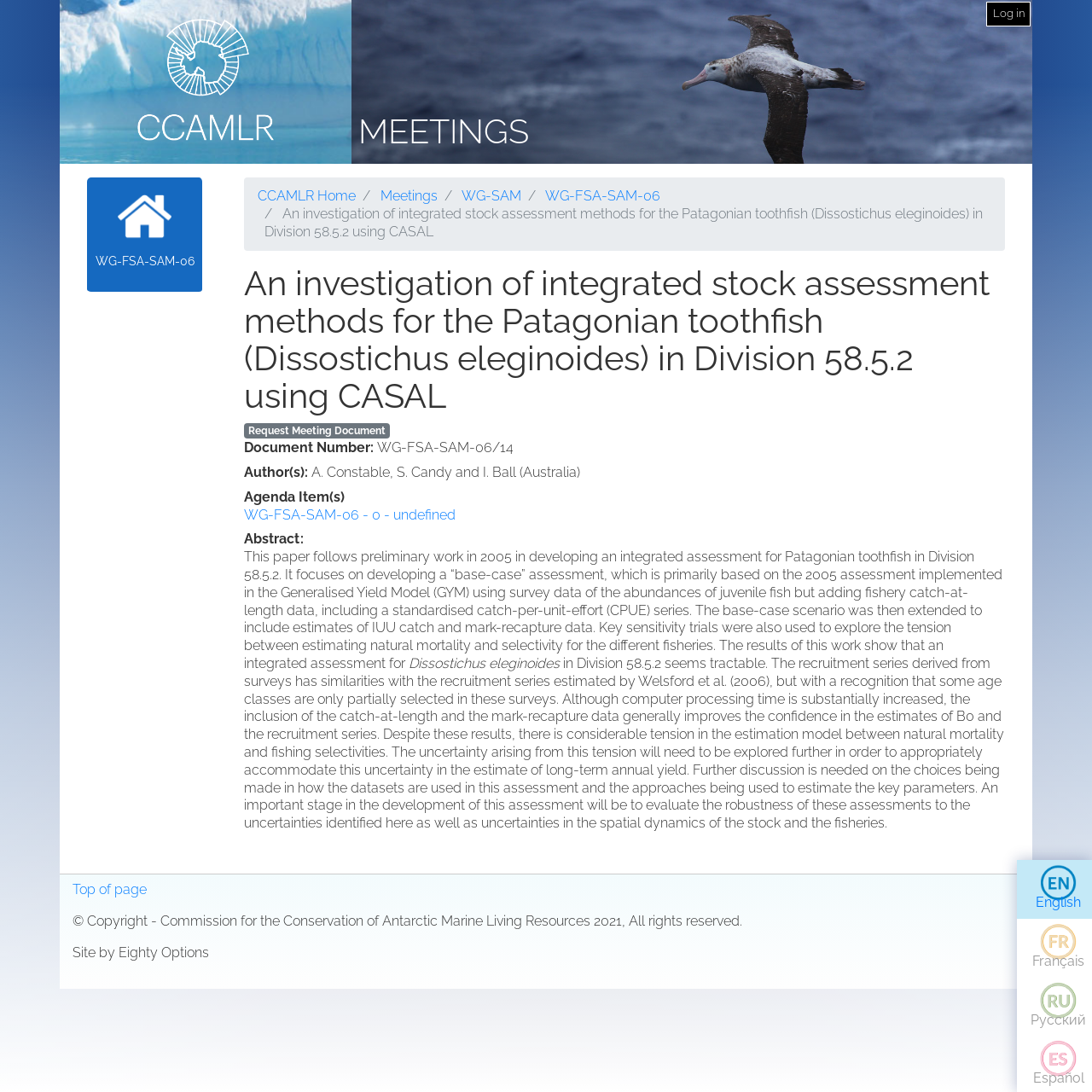Find the bounding box coordinates of the clickable area that will achieve the following instruction: "Click the 'Log in' link".

[0.904, 0.002, 0.943, 0.024]